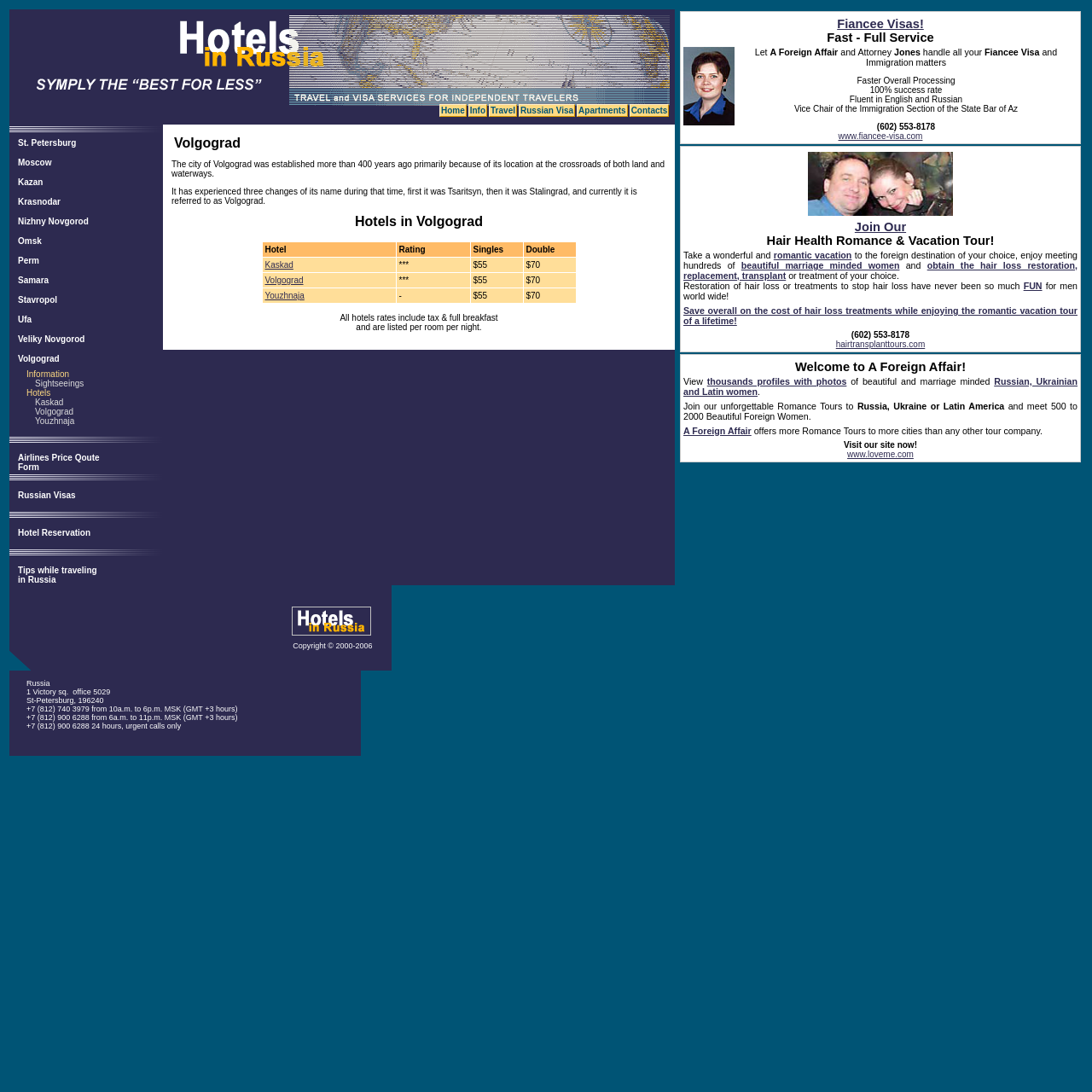Offer a detailed account of what is visible on the webpage.

This webpage is about hotels in Volgograd, Russia, and provides information about the city, its history, and accommodations. At the top of the page, there is a header section with a logo and a navigation menu that includes links to various Russian cities, travel information, and visa services.

Below the header, there is a brief introduction to Volgograd, describing its location and history. This section is accompanied by a heading that reads "Volgograd" and two paragraphs of text.

The main content of the page is a table listing hotels in Volgograd, with columns for hotel names, ratings, singles, and doubles. There are three hotels listed: Kaskad, Volgograd, and Youzhnaja. Each hotel has a link to its respective webpage.

To the right of the hotel table, there is a section with additional information about hotel rates, including a note that all rates include tax and full breakfast. There are also some images scattered throughout the page, but they do not appear to be related to the hotel listings.

At the bottom of the page, there is a footer section with copyright information, contact details, and a few more links to related websites. The contact information includes an address in St. Petersburg, phone numbers, and email addresses.